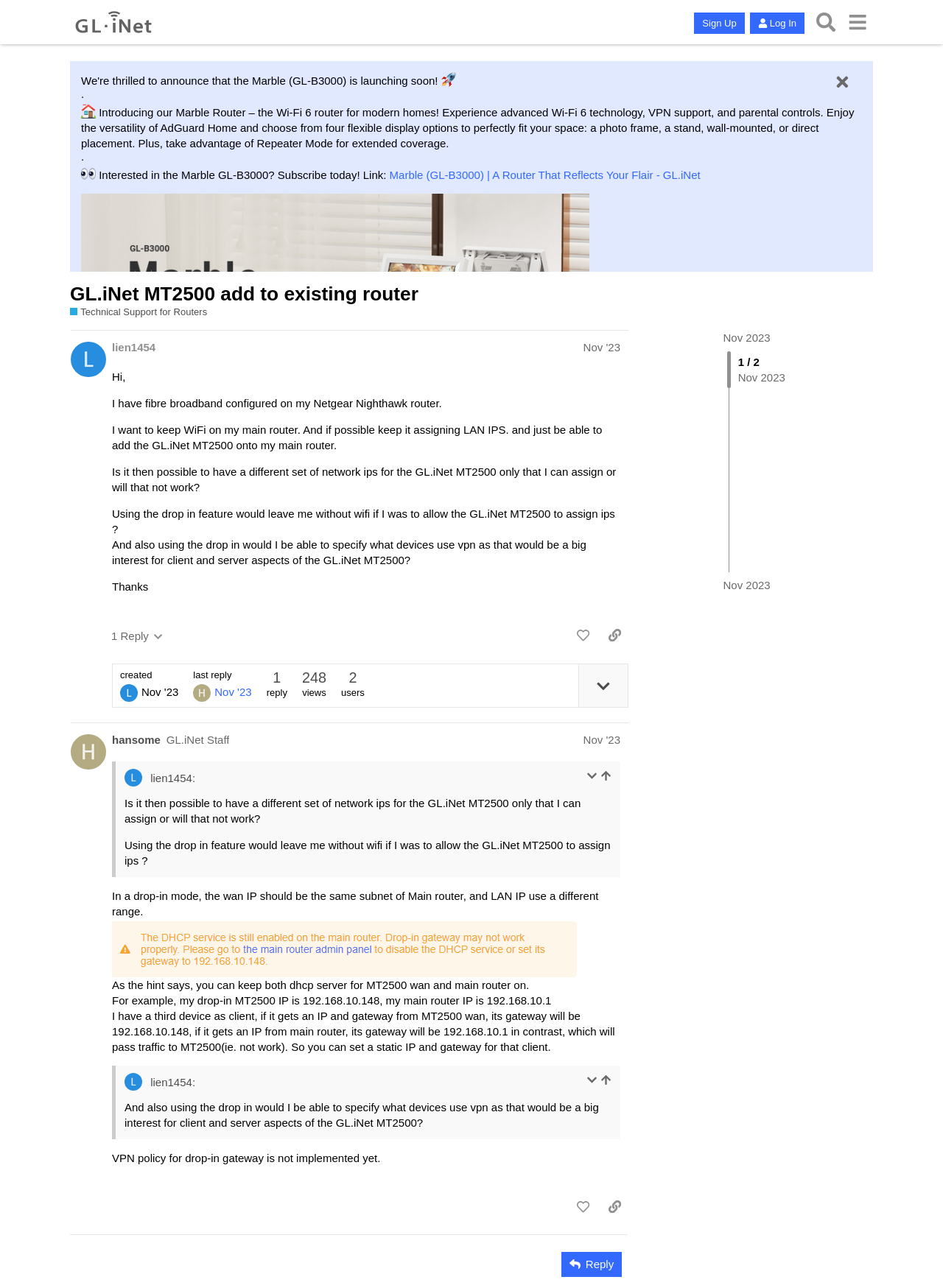Using the image as a reference, answer the following question in as much detail as possible:
What is the purpose of the 'drop-in' feature mentioned on this webpage?

The 'drop-in' feature is mentioned in the context of assigning IPs to devices connected to the GL.iNet MT2500 router. It allows the router to assign IPs to devices, but with some limitations, as discussed in the posts on this webpage.